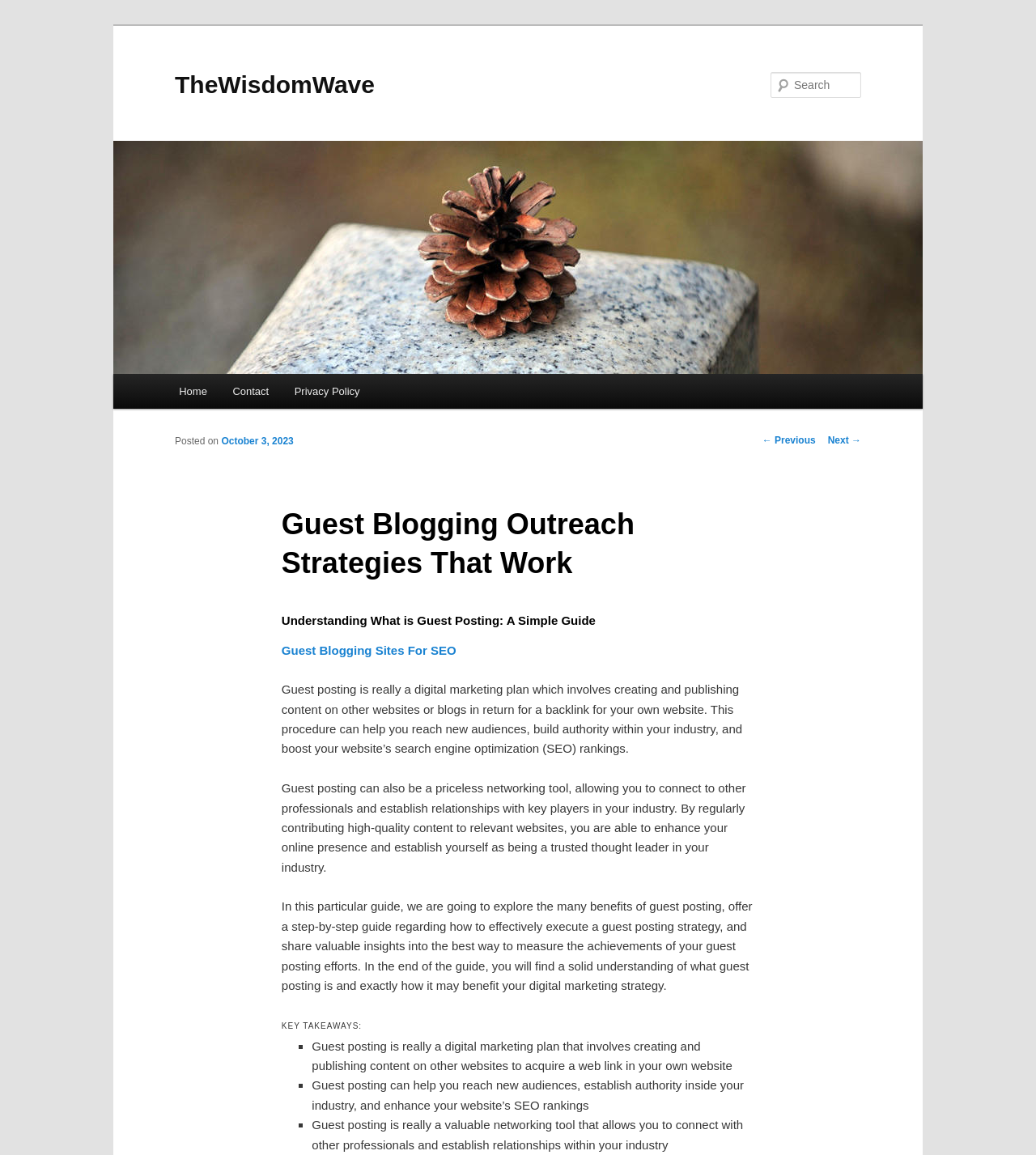What is the purpose of guest posting?
Answer the question based on the image using a single word or a brief phrase.

To reach new audiences and boost SEO